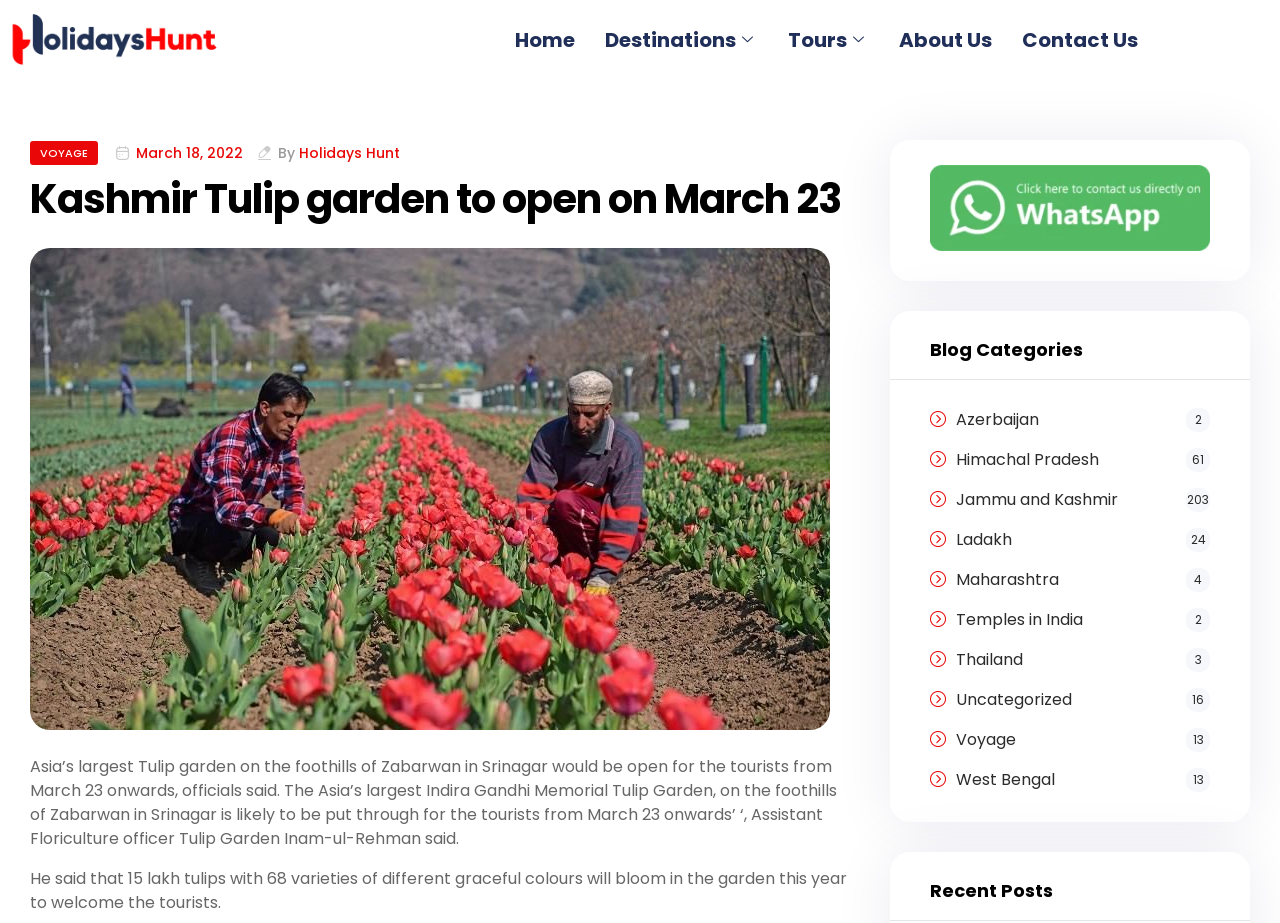Who is the Assistant Floriculture officer of Tulip Garden?
Could you please answer the question thoroughly and with as much detail as possible?

The webpage mentions a quote from Assistant Floriculture officer Tulip Garden Inam-ul-Rehman, who said that the garden will be open for tourists from March 23 onwards.